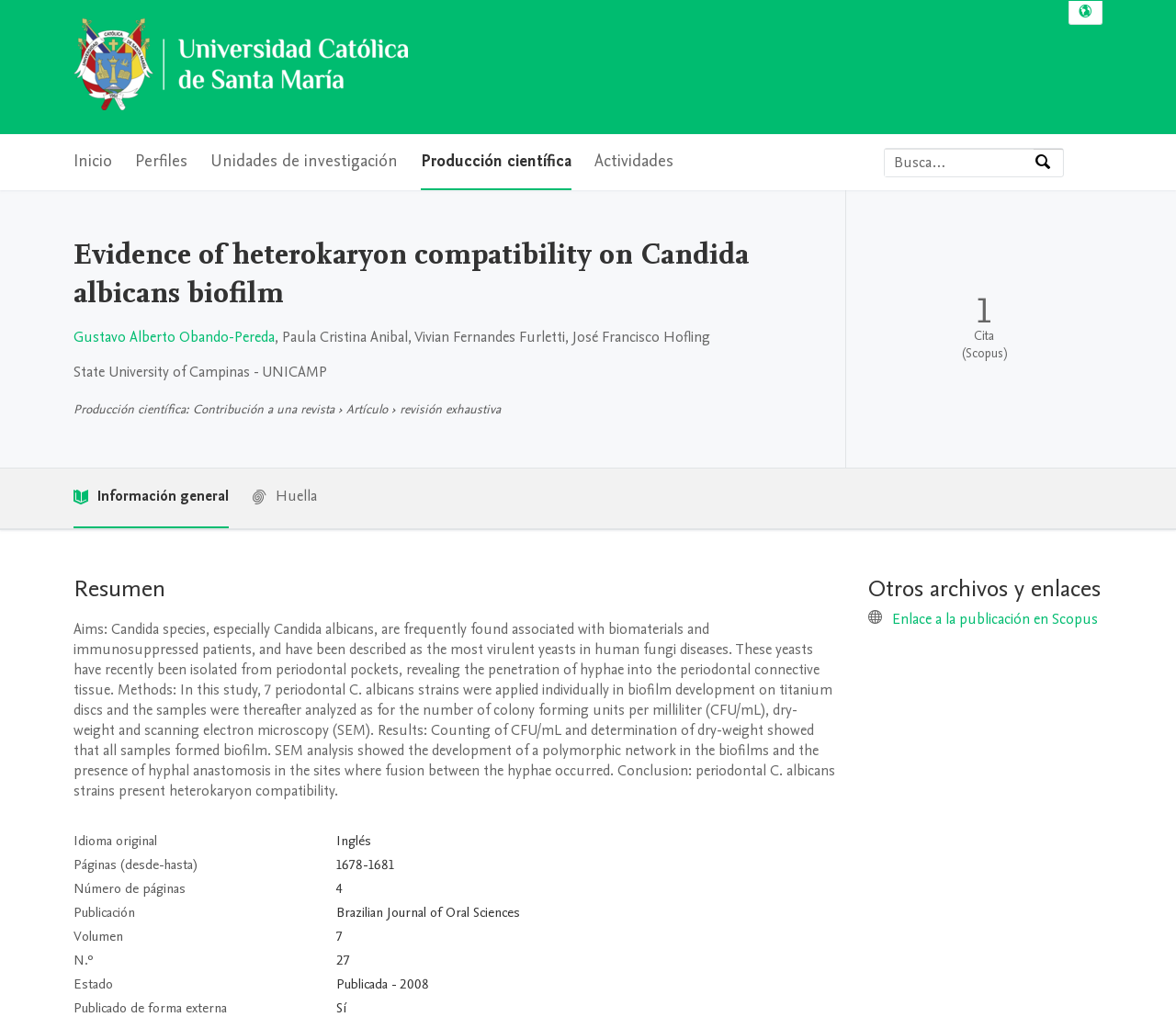Extract the bounding box coordinates for the UI element described by the text: "Michael Coteau". The coordinates should be in the form of [left, top, right, bottom] with values between 0 and 1.

None